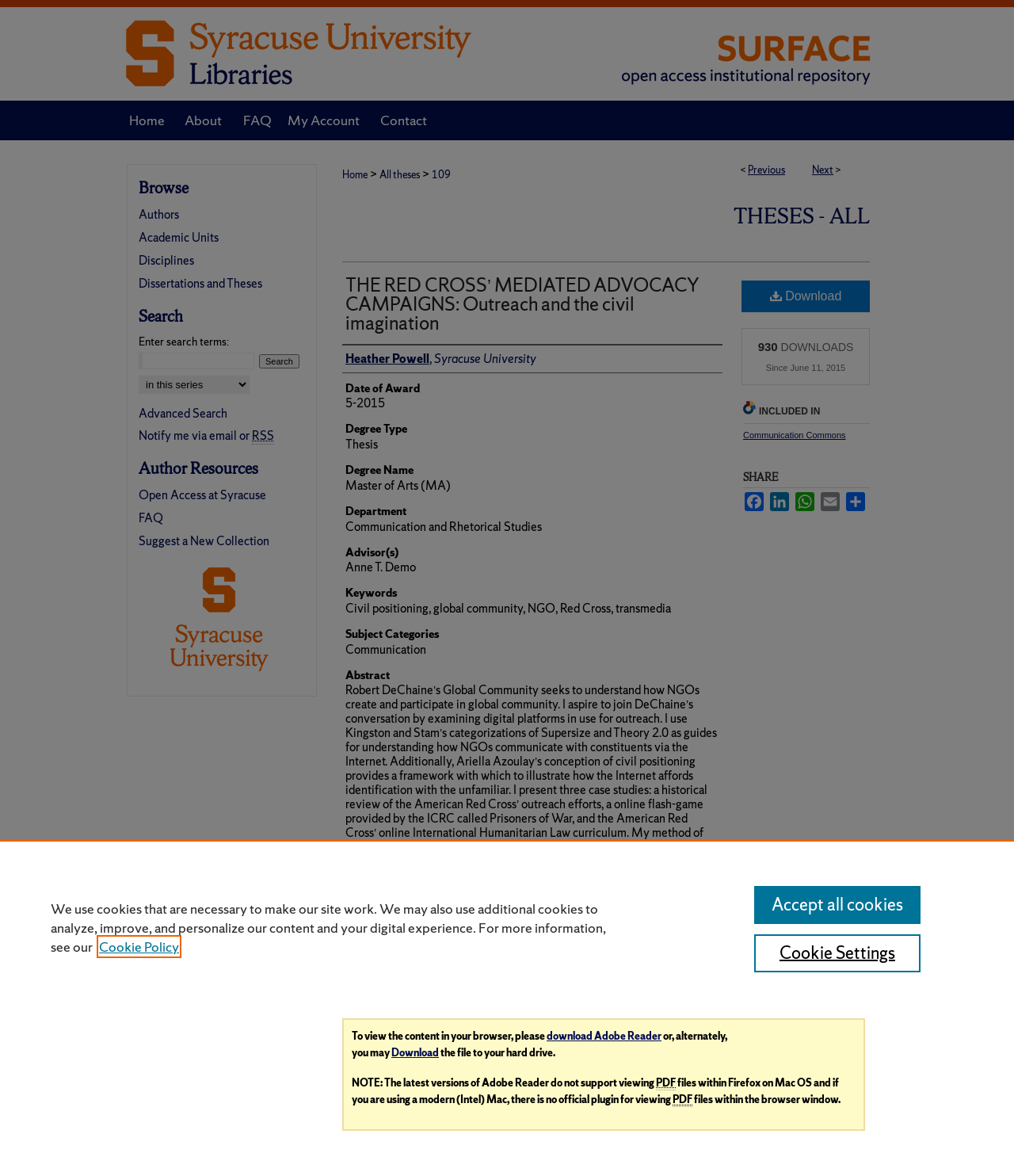How many downloads does the thesis have?
Please answer using one word or phrase, based on the screenshot.

930